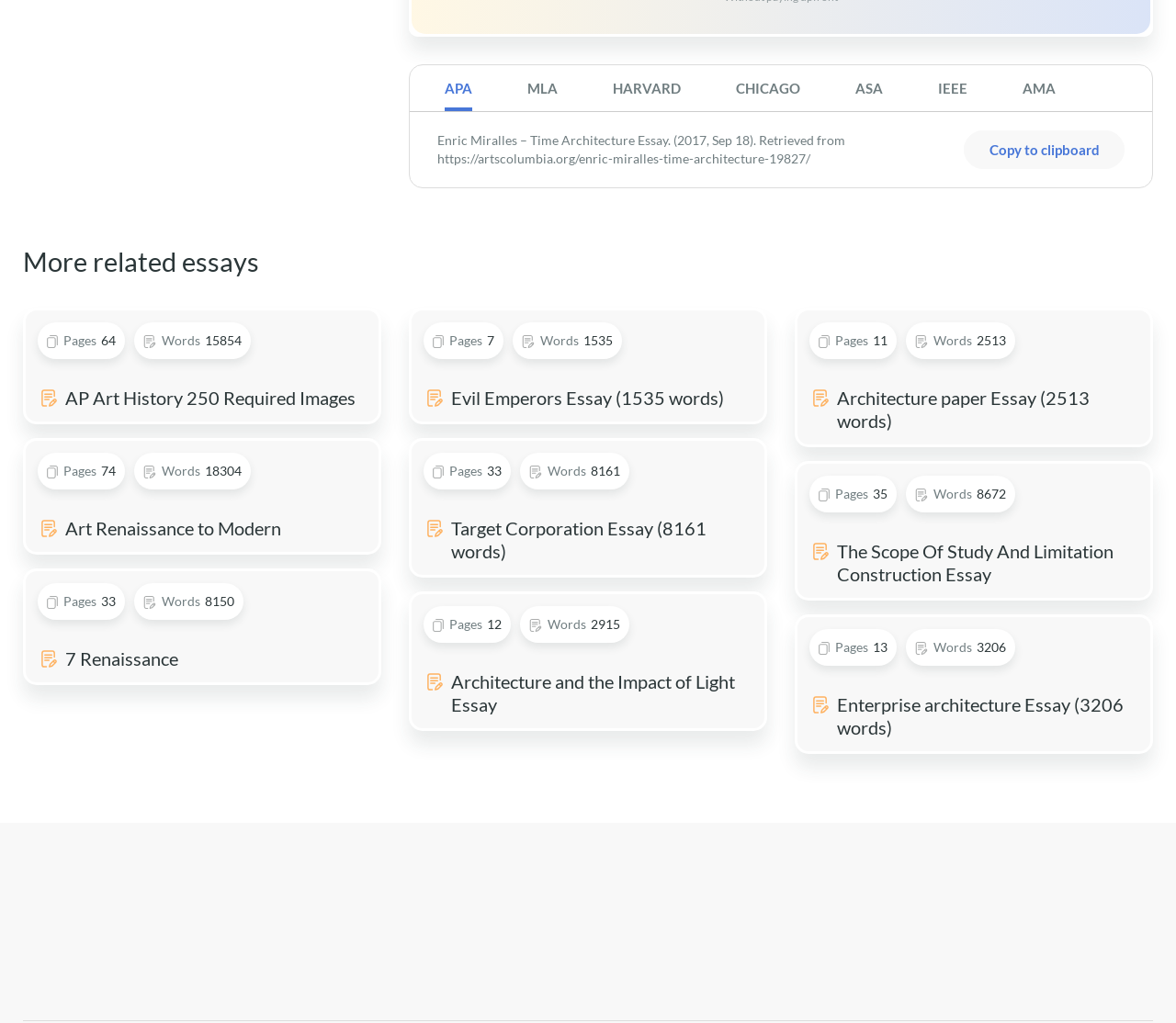Please identify the bounding box coordinates of the element's region that needs to be clicked to fulfill the following instruction: "Click the APA button". The bounding box coordinates should consist of four float numbers between 0 and 1, i.e., [left, top, right, bottom].

[0.355, 0.064, 0.425, 0.109]